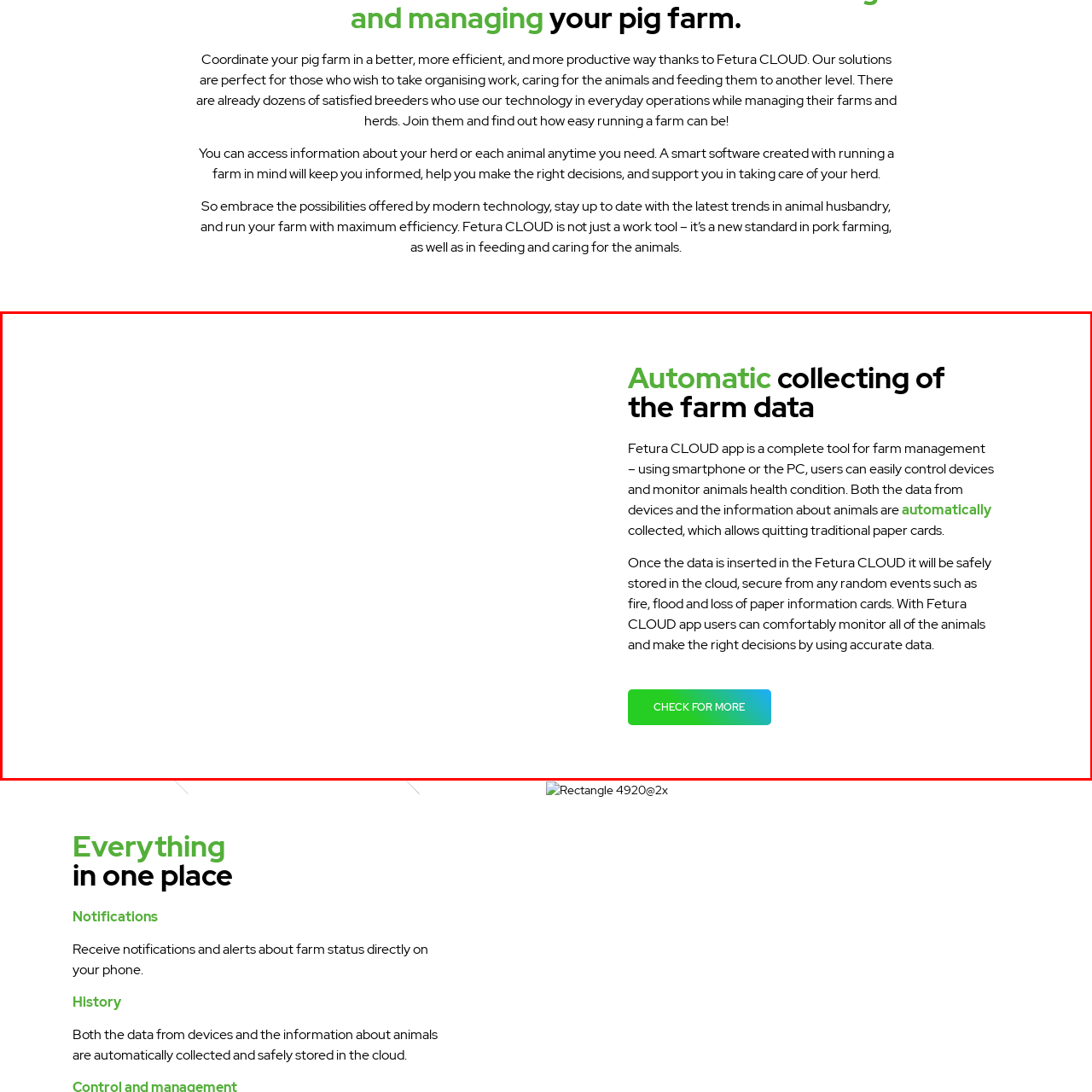How can users access the Fetura CLOUD app?  
Concentrate on the image marked with the red box and respond with a detailed answer that is fully based on the content of the image.

According to the image, the Fetura CLOUD app allows users to monitor animal health and control devices via smartphone or PC, making it easily accessible from various devices.